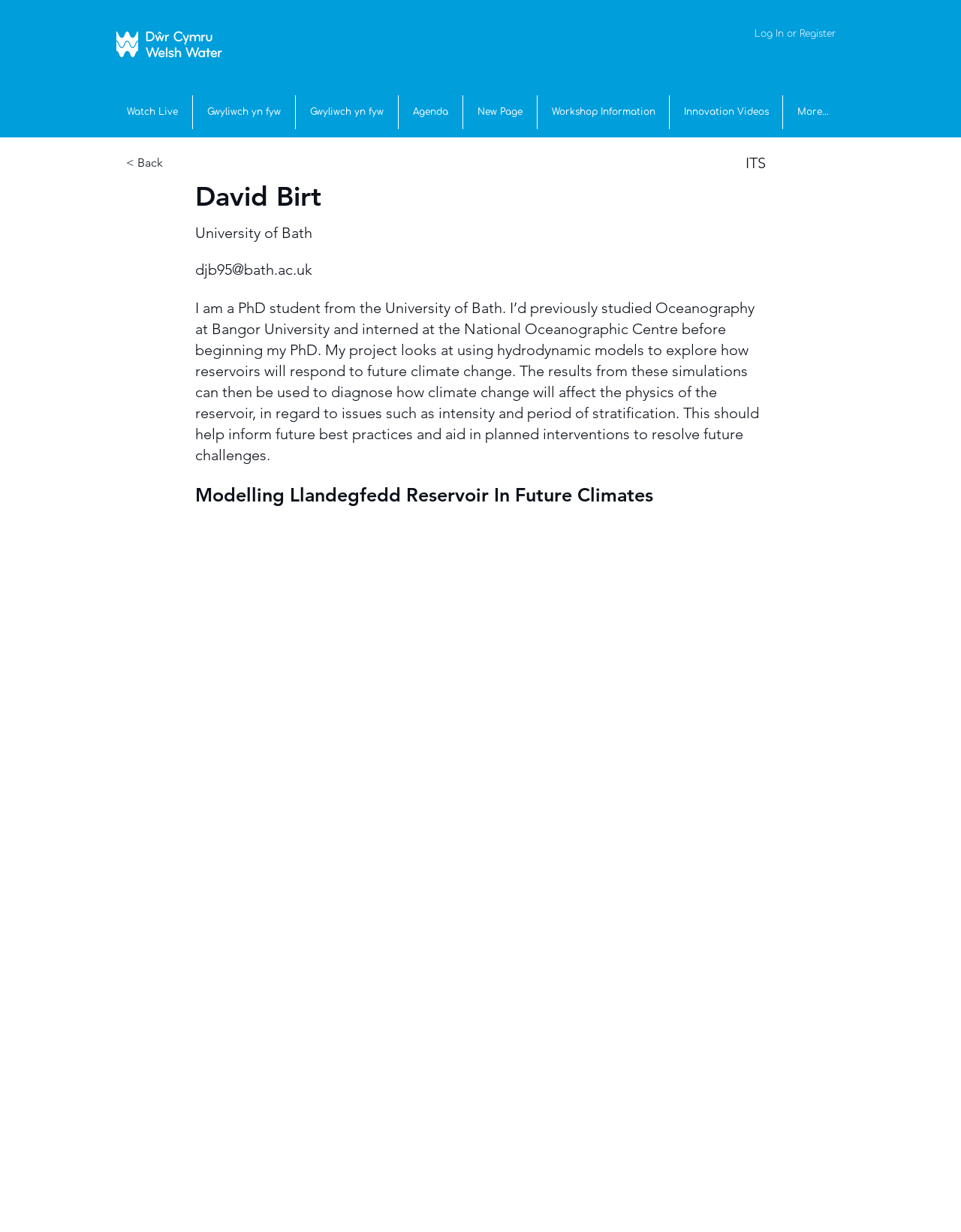What is the topic of the PhD project?
Based on the visual details in the image, please answer the question thoroughly.

The topic of the PhD project can be inferred from the static text element with the text 'My project looks at using hydrodynamic models to explore how reservoirs will respond to future climate change.' which is located below the university affiliation.